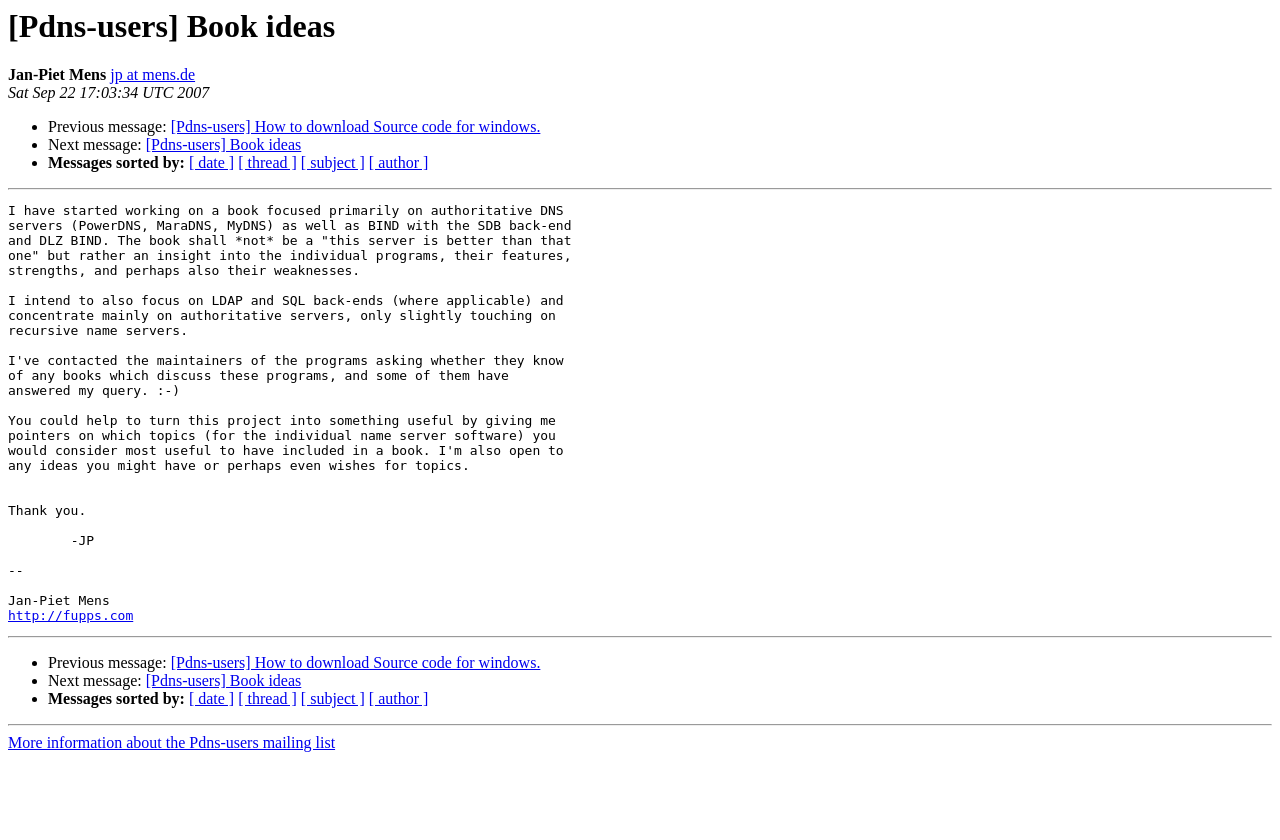What is the date of the message?
Based on the visual details in the image, please answer the question thoroughly.

The date of the message is Sat Sep 22 17:03:34 UTC 2007, which can be found in the StaticText element 'Sat Sep 22 17:03:34 UTC 2007' below the author's name.